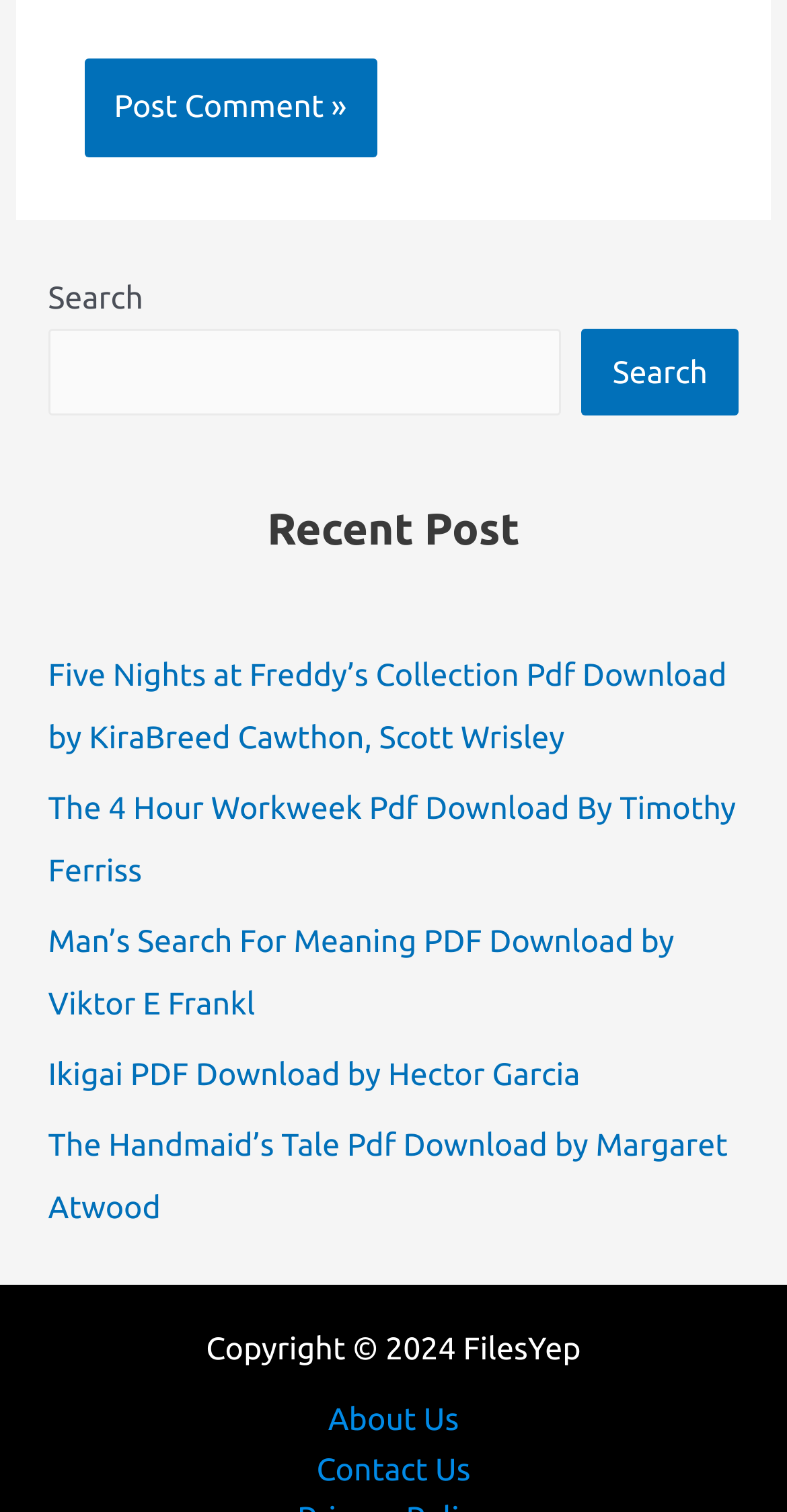Pinpoint the bounding box coordinates of the clickable element to carry out the following instruction: "Download Five Nights at Freddy’s Collection Pdf."

[0.061, 0.435, 0.923, 0.499]